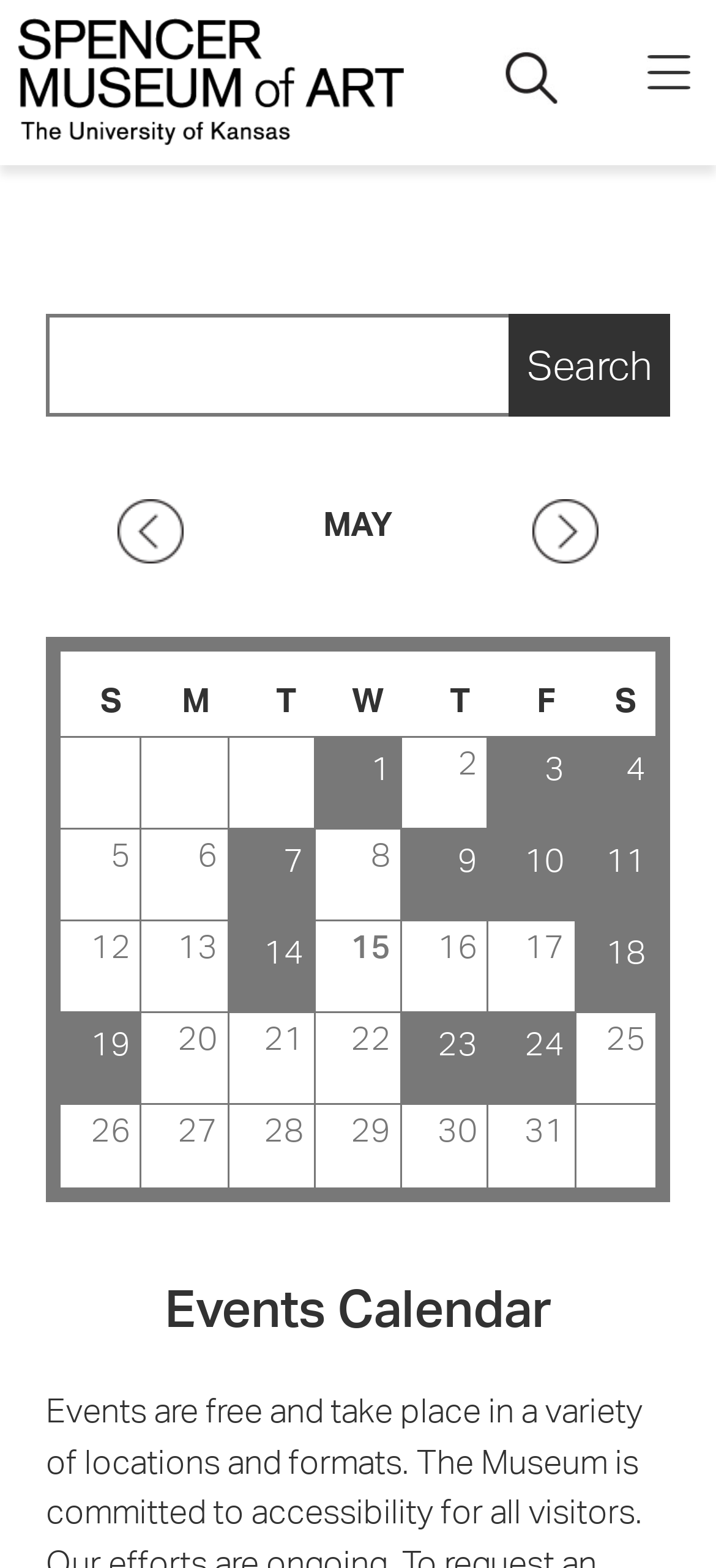Determine the bounding box coordinates for the HTML element described here: "name="events-search"".

[0.064, 0.2, 0.71, 0.265]